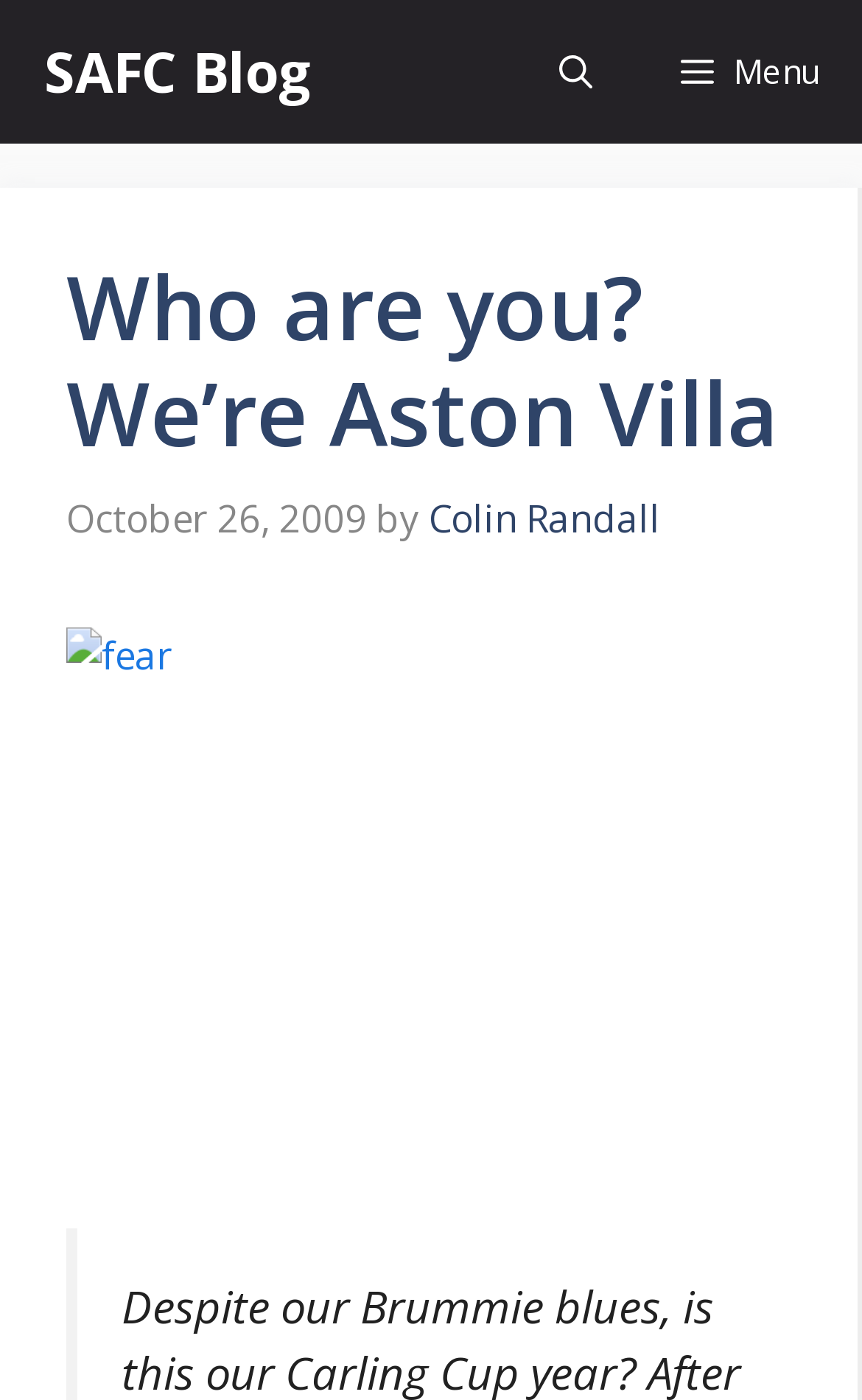Please examine the image and answer the question with a detailed explanation:
Is the menu button expanded?

I found the state of the menu button by looking at the button element in the navigation section, which has an attribute 'expanded' set to 'False'.